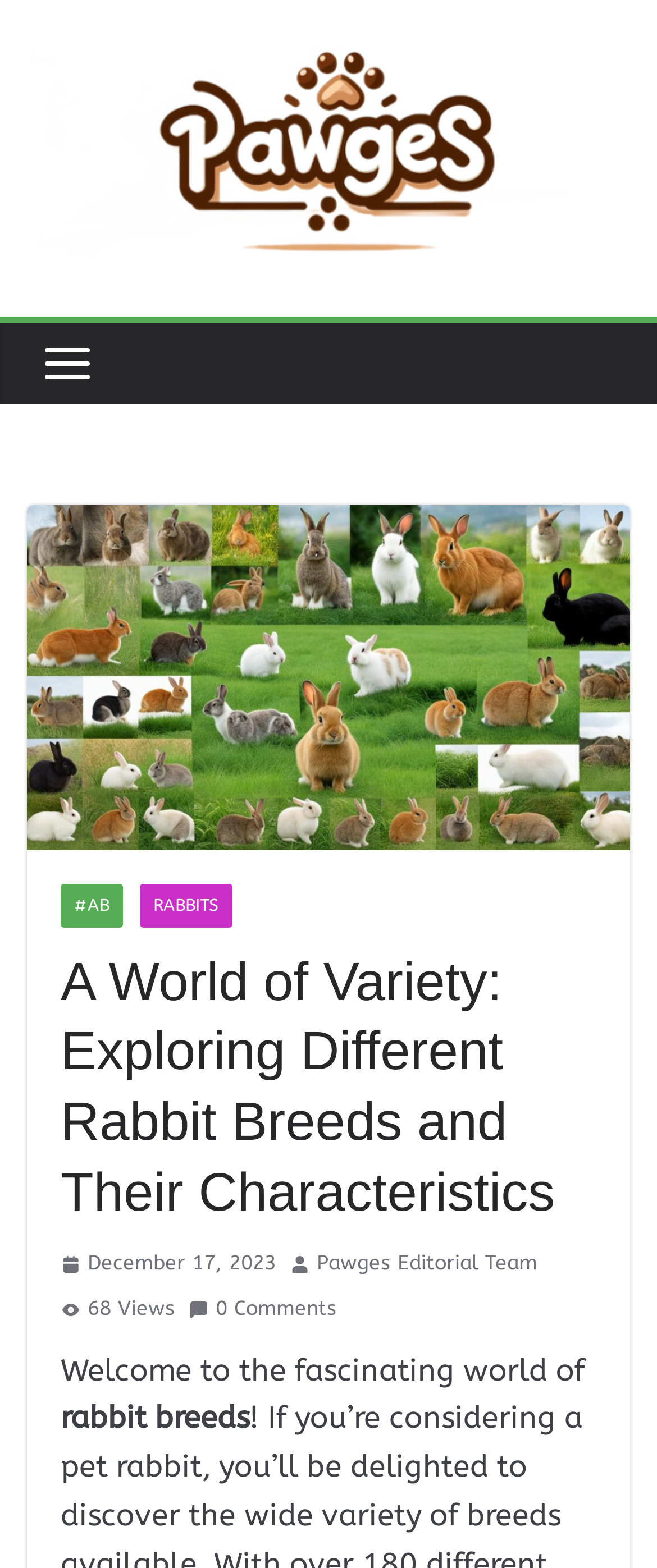Extract the main title from the webpage and generate its text.

A World of Variety: Exploring Different Rabbit Breeds and Their Characteristics